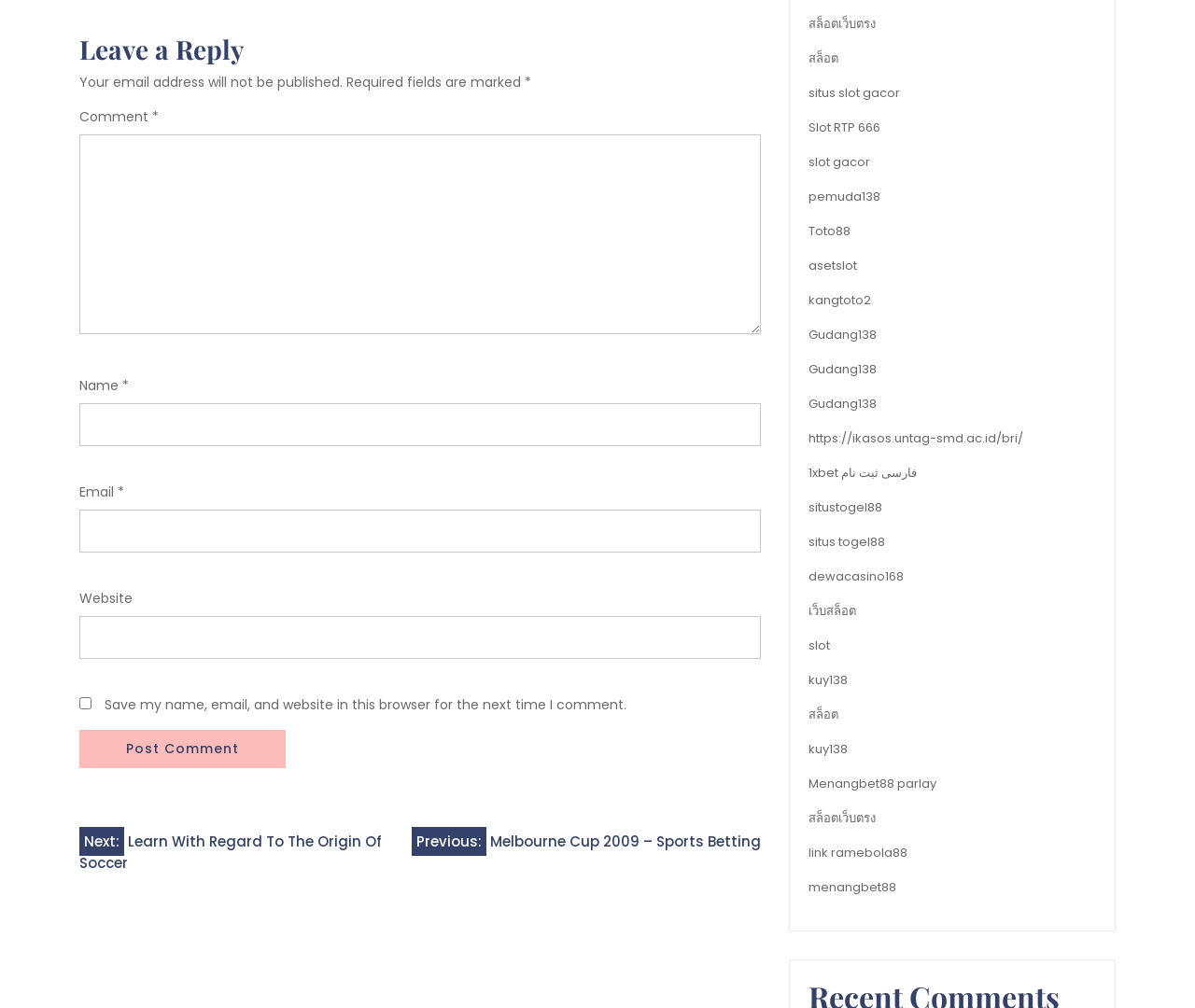Please identify the bounding box coordinates of the element's region that should be clicked to execute the following instruction: "Enter your name". The bounding box coordinates must be four float numbers between 0 and 1, i.e., [left, top, right, bottom].

[0.066, 0.4, 0.637, 0.442]